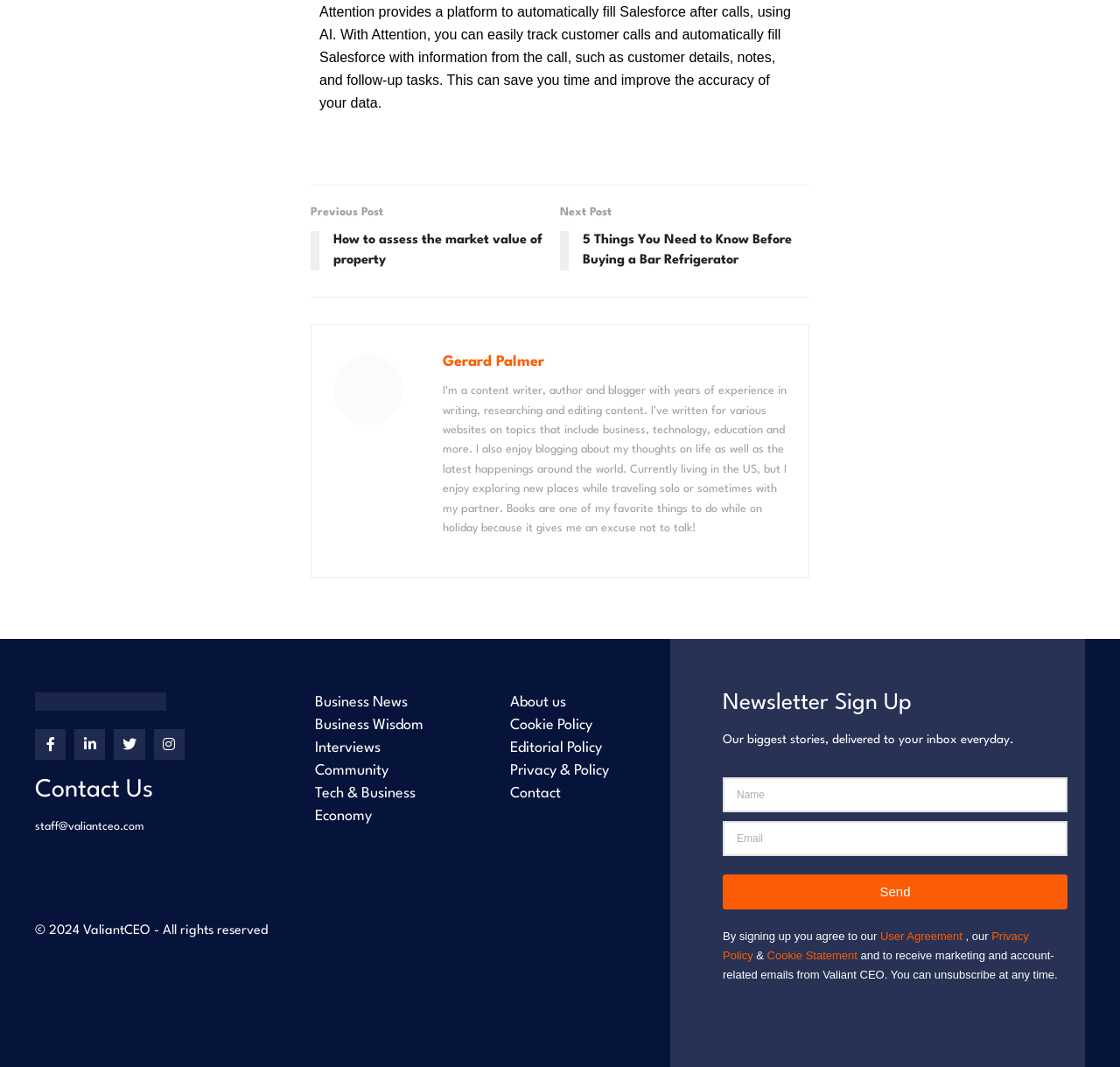What is the author of the article?
Give a detailed response to the question by analyzing the screenshot.

The author of the article can be found by looking at the heading element with the text 'Gerard Palmer' which is located below the image of the author. This heading element is a child of the root element and has a bounding box with coordinates [0.395, 0.329, 0.706, 0.35].